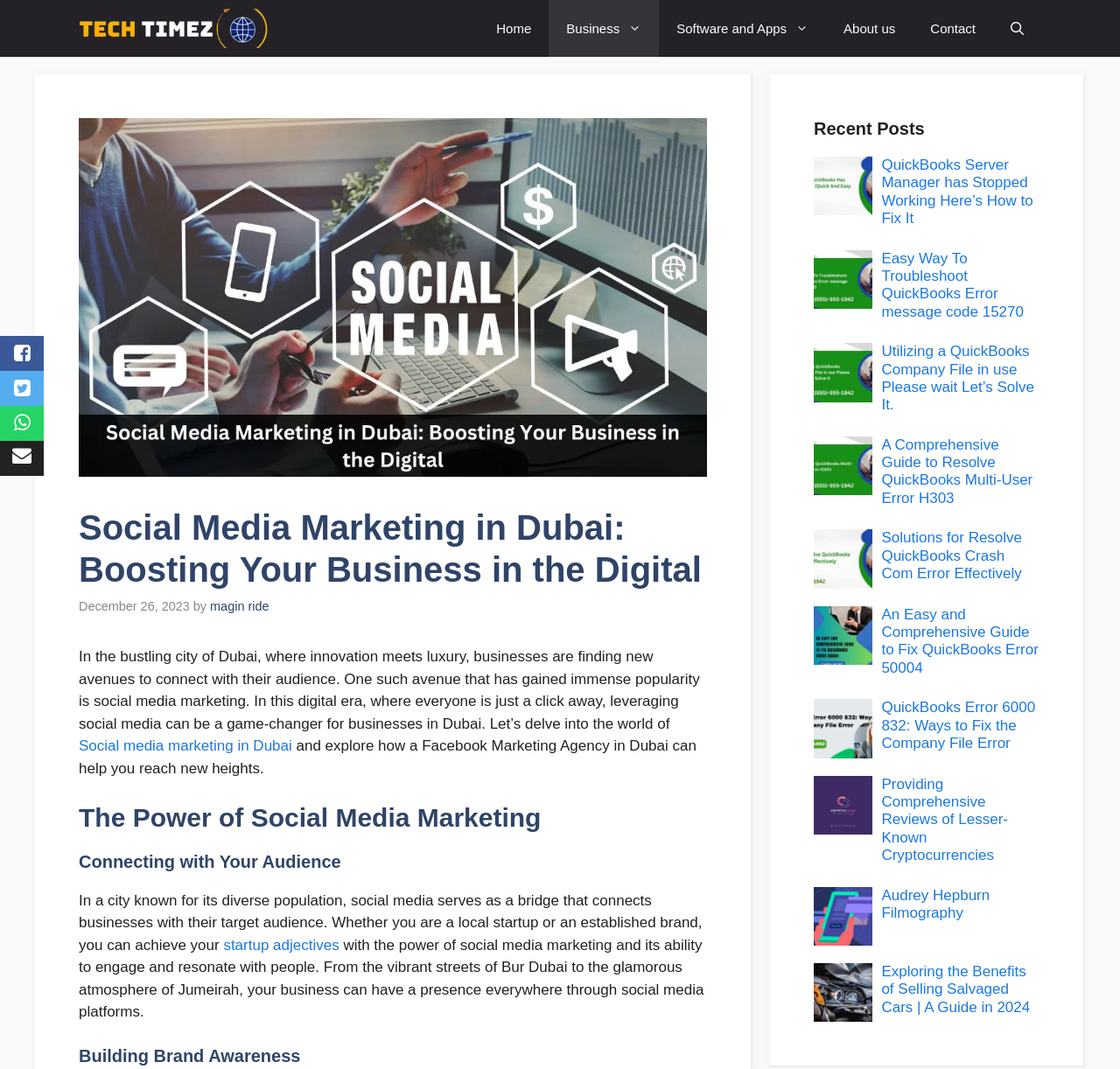Please predict the bounding box coordinates (top-left x, top-left y, bottom-right x, bottom-right y) for the UI element in the screenshot that fits the description: Software and Apps

[0.588, 0.0, 0.738, 0.053]